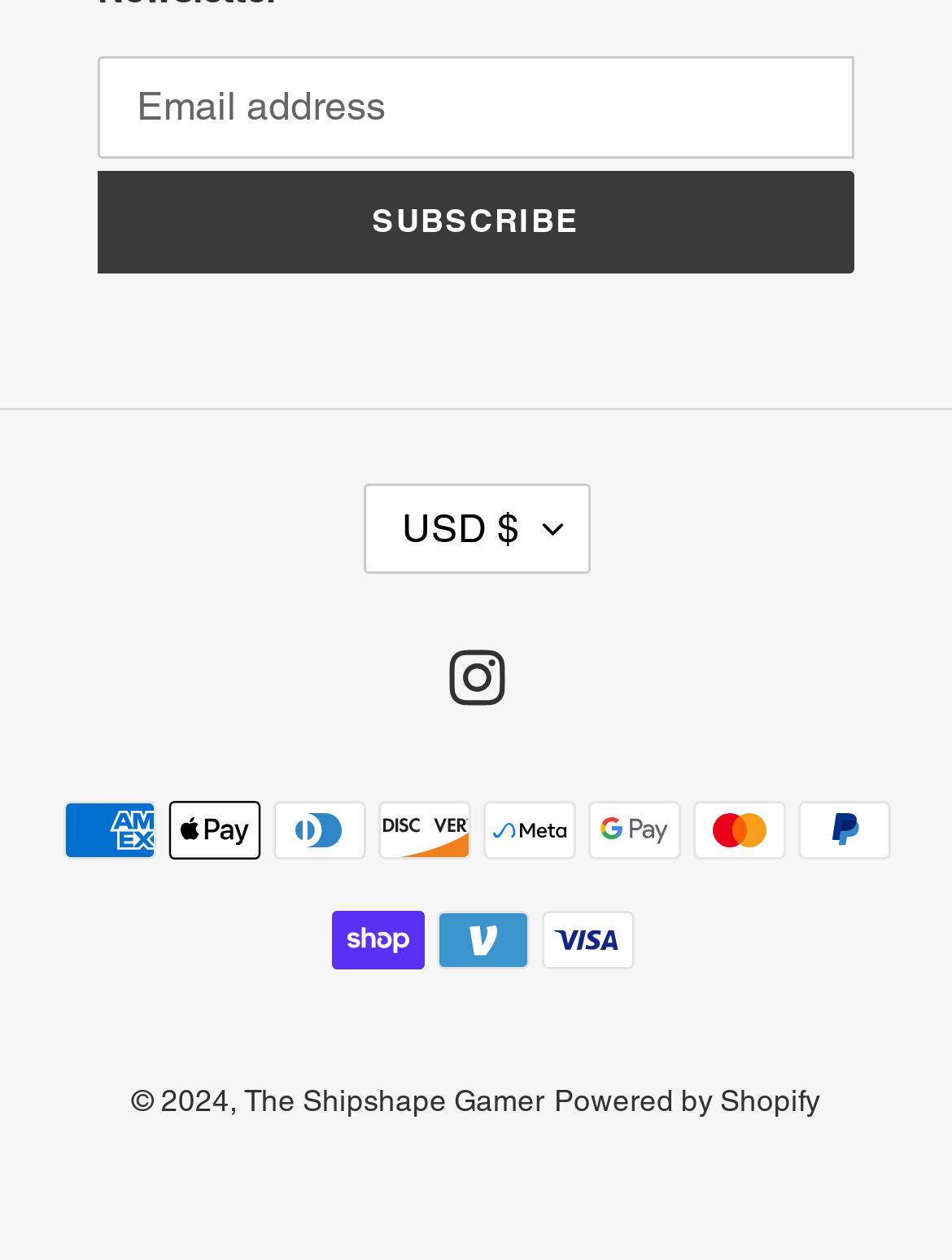Respond with a single word or phrase:
What year is the copyright for?

2024